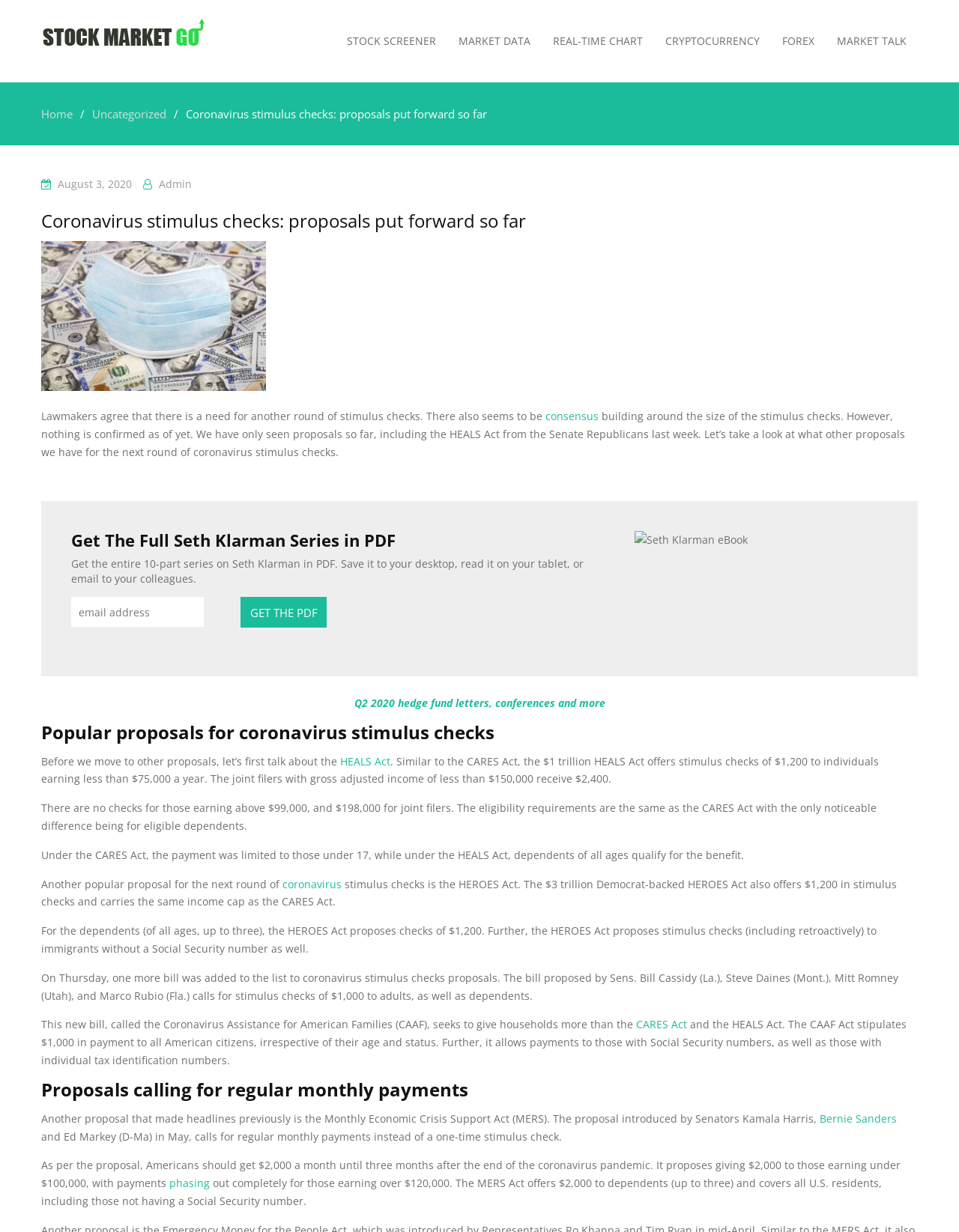What is the name of the author of the article?
Kindly offer a detailed explanation using the data available in the image.

The article mentions 'Admin' as the author of the article, which is linked to the text 'August 3, 2020'.